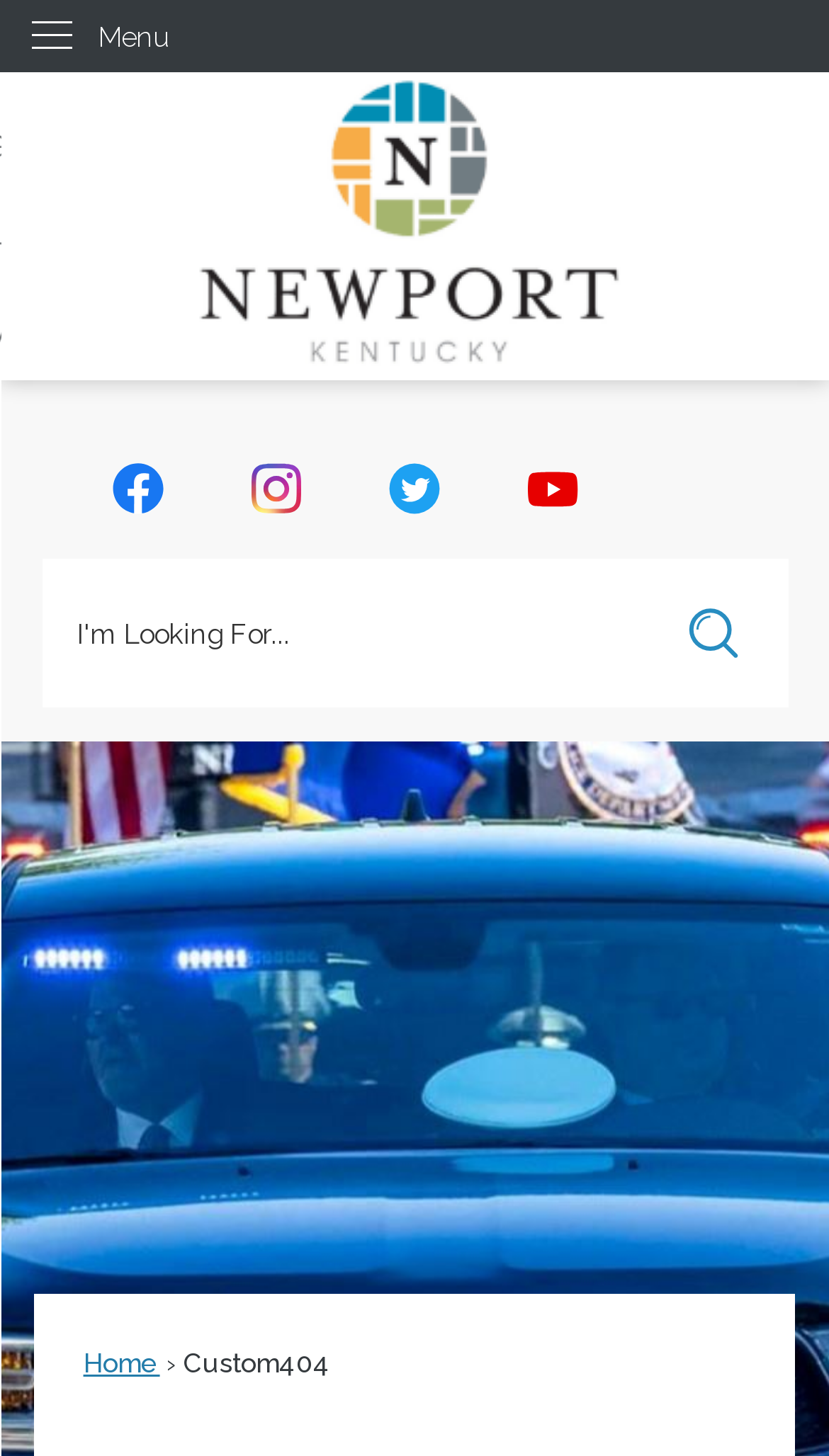Provide the bounding box coordinates for the UI element described in this sentence: "alt="Newport Home Page"". The coordinates should be four float values between 0 and 1, i.e., [left, top, right, bottom].

[0.0, 0.0, 1.0, 0.212]